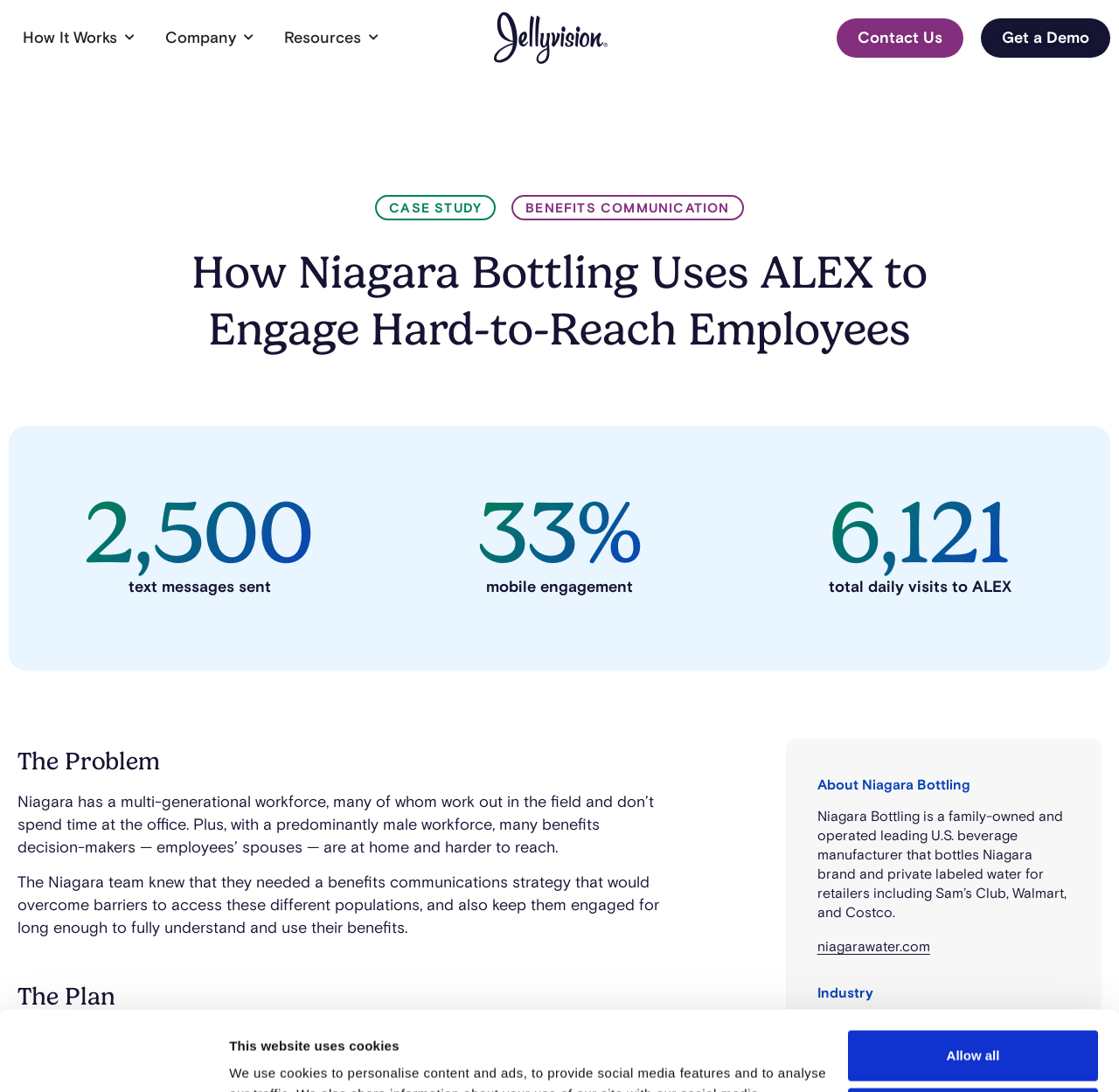Determine the bounding box coordinates of the area to click in order to meet this instruction: "Click the 'Get a Demo' button".

[0.877, 0.017, 0.992, 0.053]